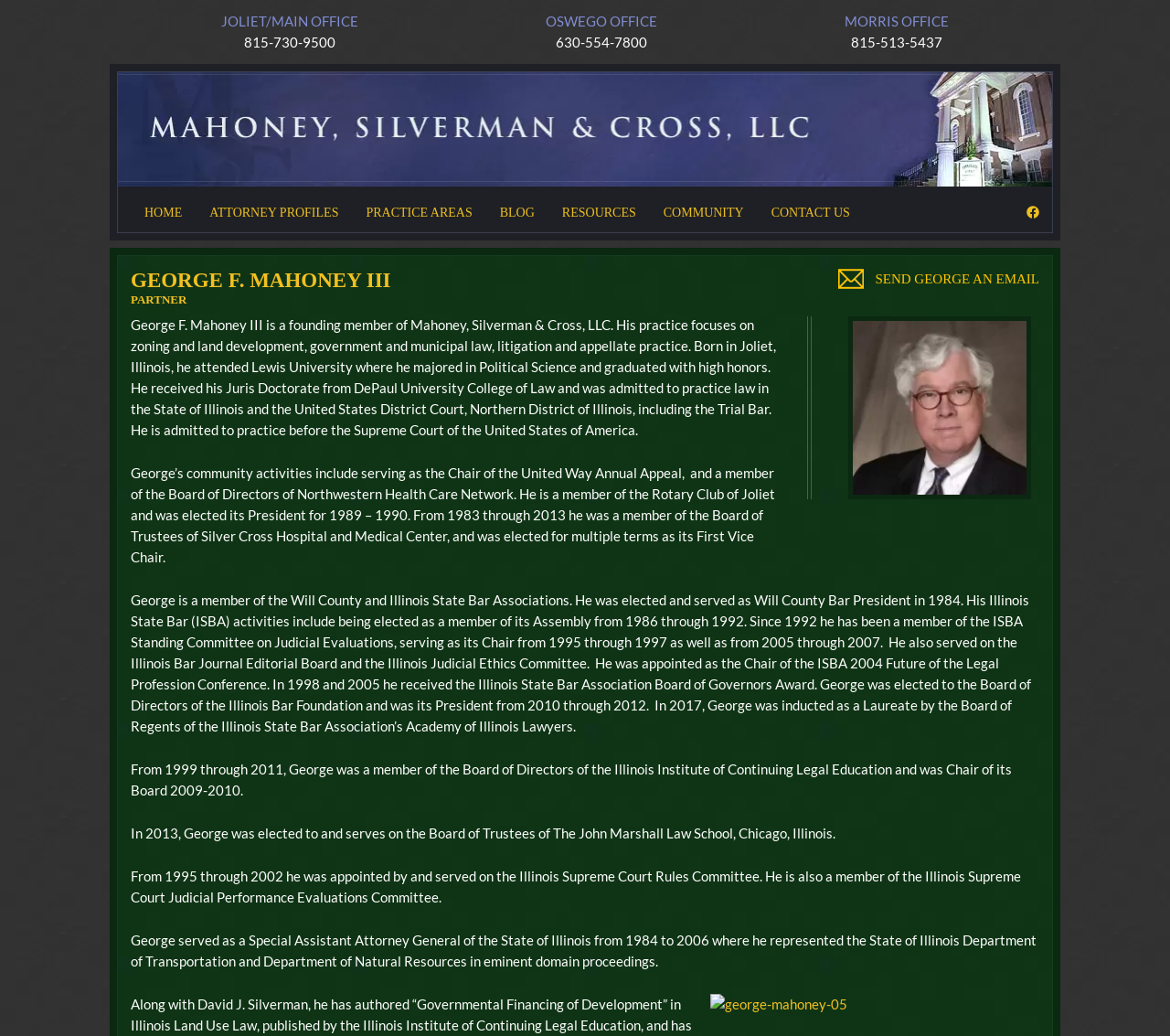Give a concise answer of one word or phrase to the question: 
What is George's practice focus?

Zoning, land development, etc.